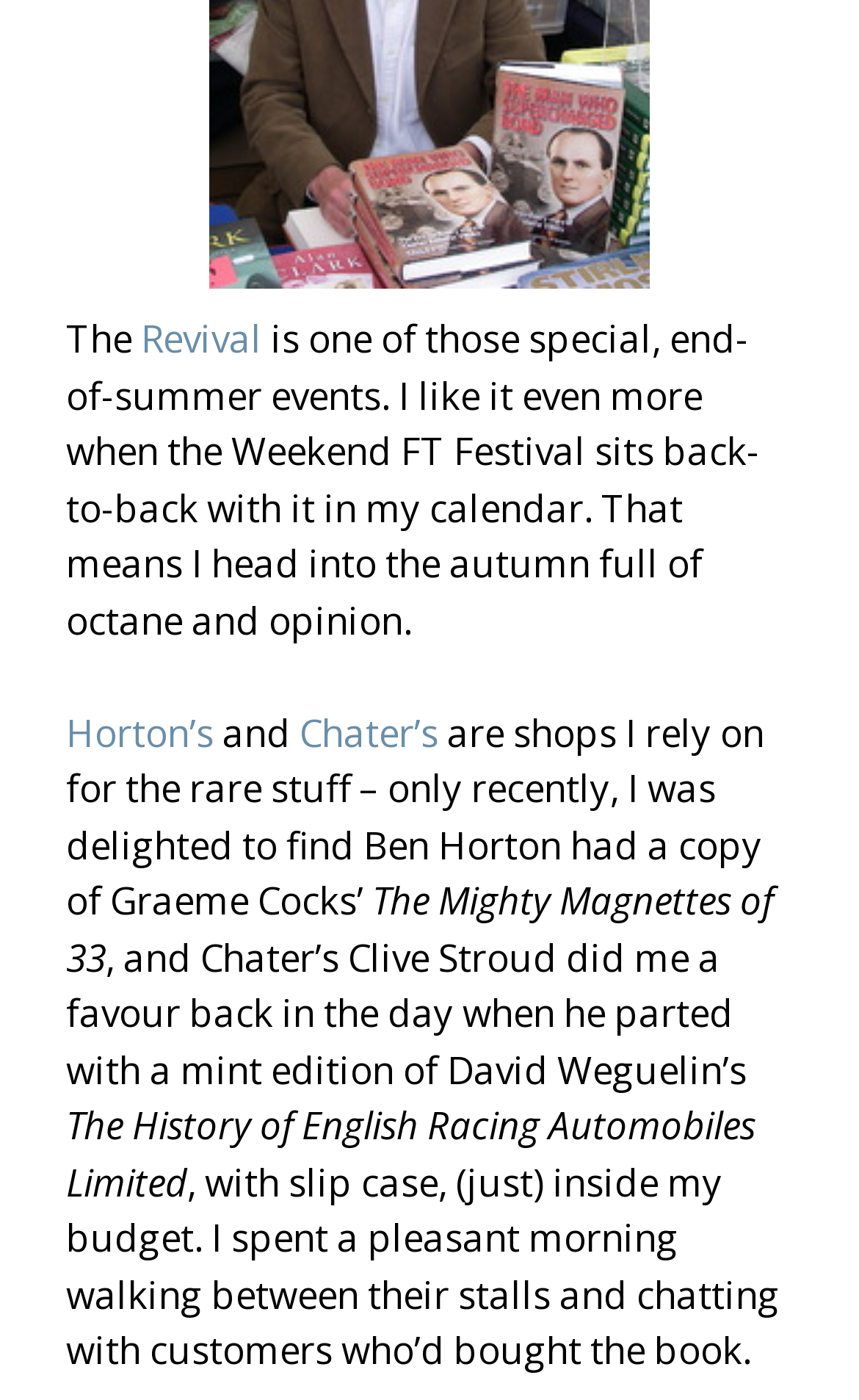Please examine the image and provide a detailed answer to the question: What is the title of the book found at Horton's?

The author mentions that they were delighted to find Ben Horton had a copy of Graeme Cocks' 'The Mighty Magnettes of 33' at Horton's bookstore.